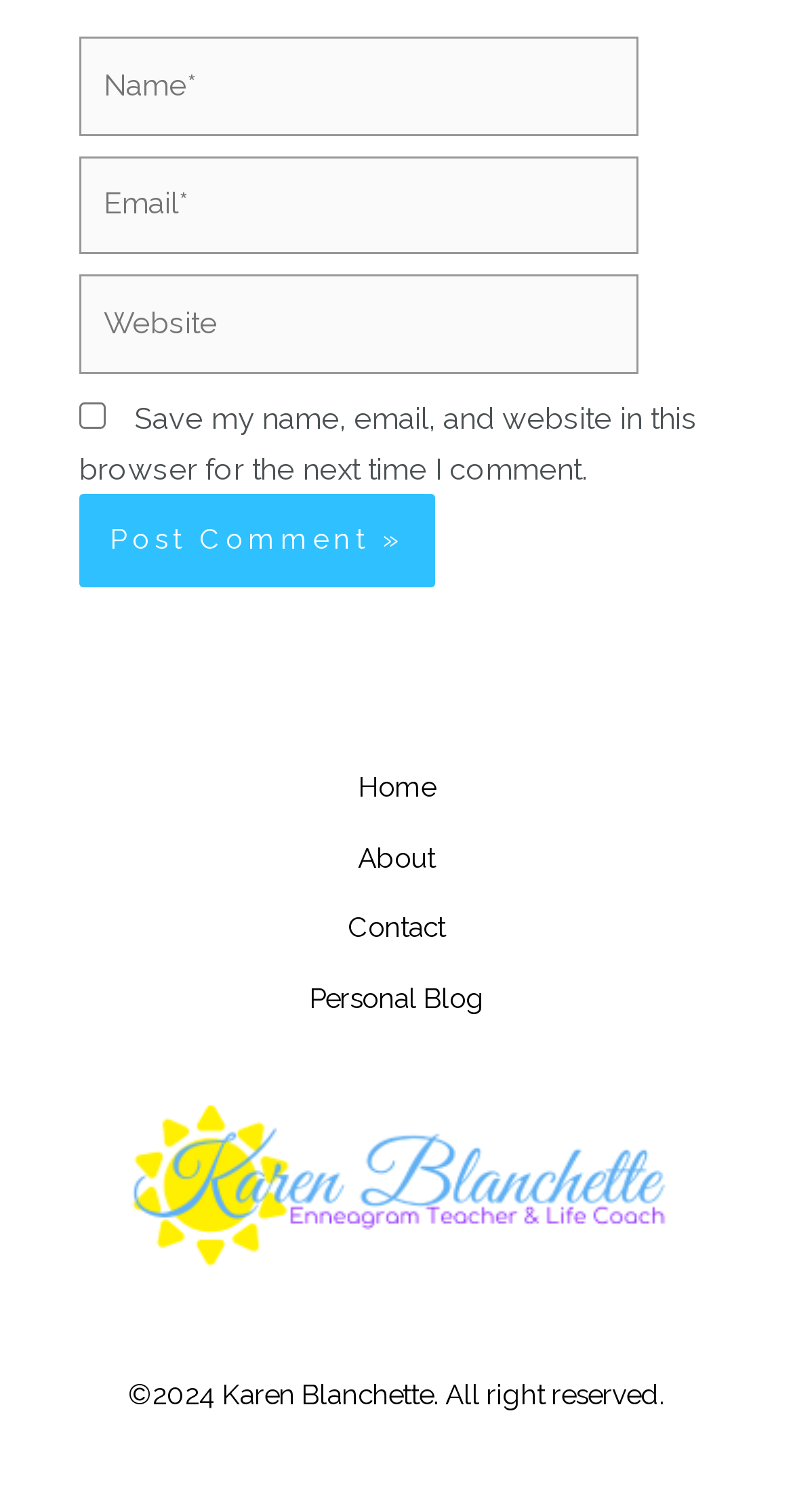Can you determine the bounding box coordinates of the area that needs to be clicked to fulfill the following instruction: "Check the save comment option"?

[0.1, 0.266, 0.134, 0.283]